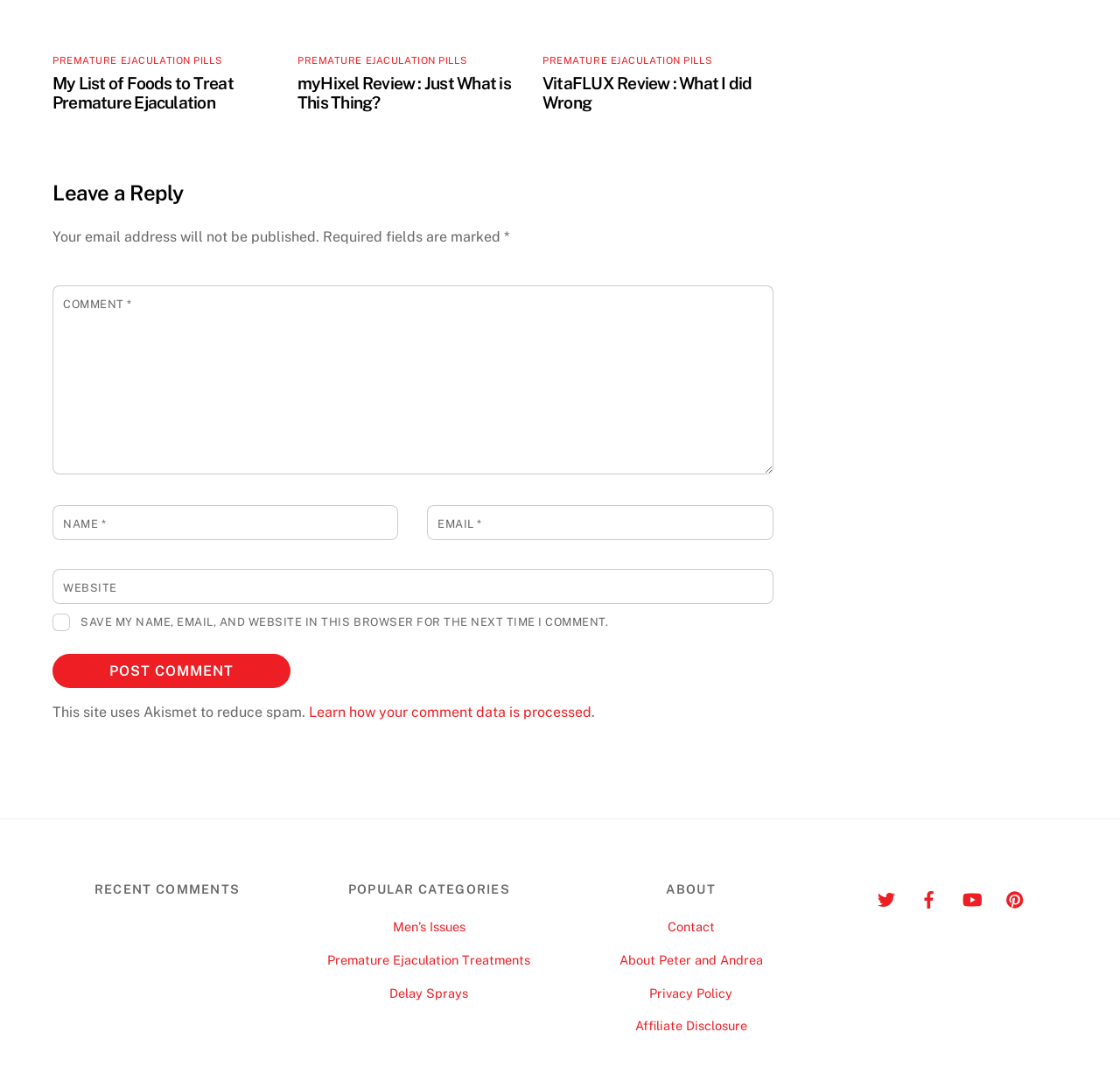Please indicate the bounding box coordinates of the element's region to be clicked to achieve the instruction: "Leave a comment". Provide the coordinates as four float numbers between 0 and 1, i.e., [left, top, right, bottom].

[0.047, 0.268, 0.69, 0.445]